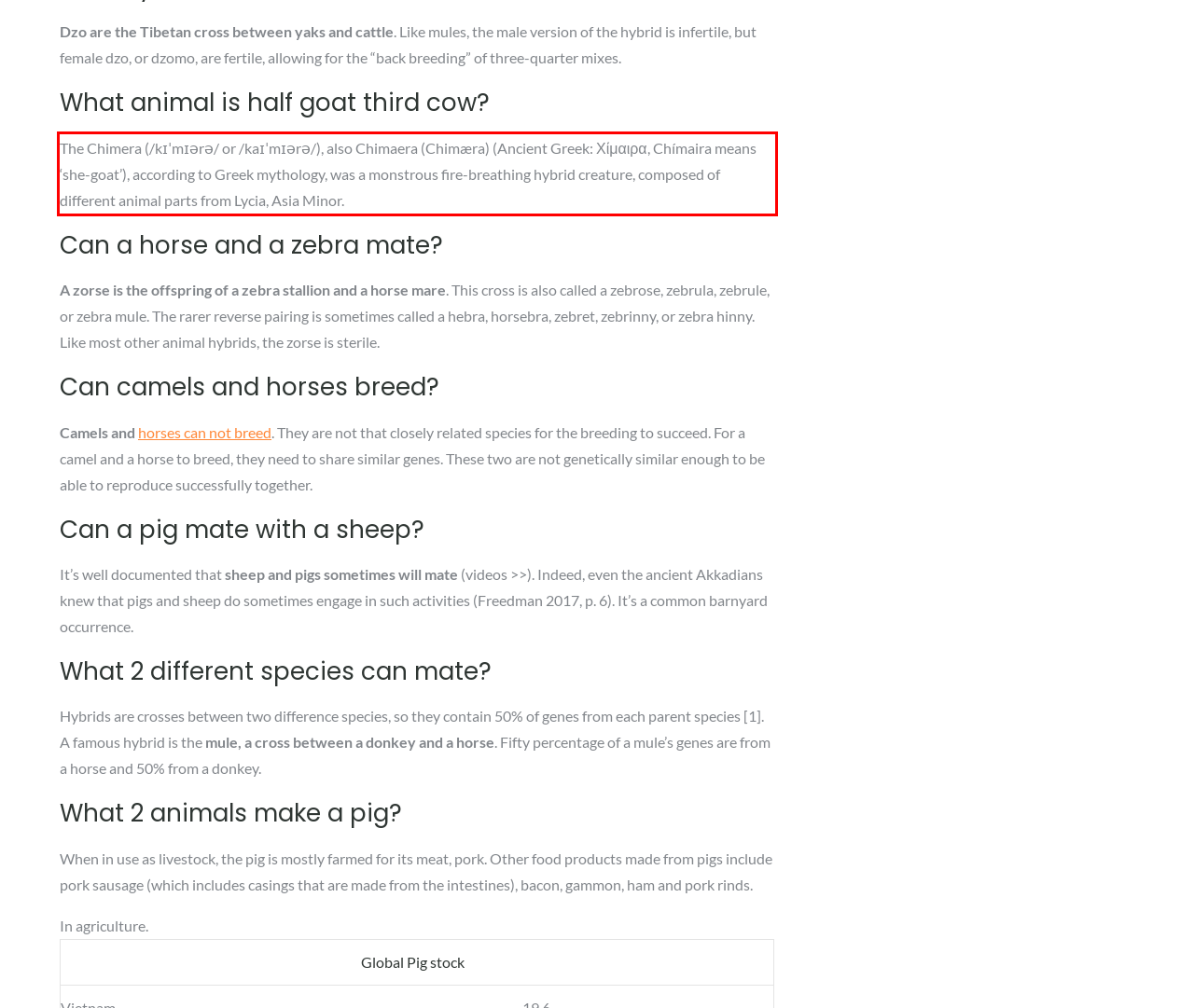Using the provided screenshot of a webpage, recognize the text inside the red rectangle bounding box by performing OCR.

The Chimera (/kɪˈmɪərə/ or /kaɪˈmɪərə/), also Chimaera (Chimæra) (Ancient Greek: Χίμαιρα, Chímaira means ‘she-goat’), according to Greek mythology, was a monstrous fire-breathing hybrid creature, composed of different animal parts from Lycia, Asia Minor.